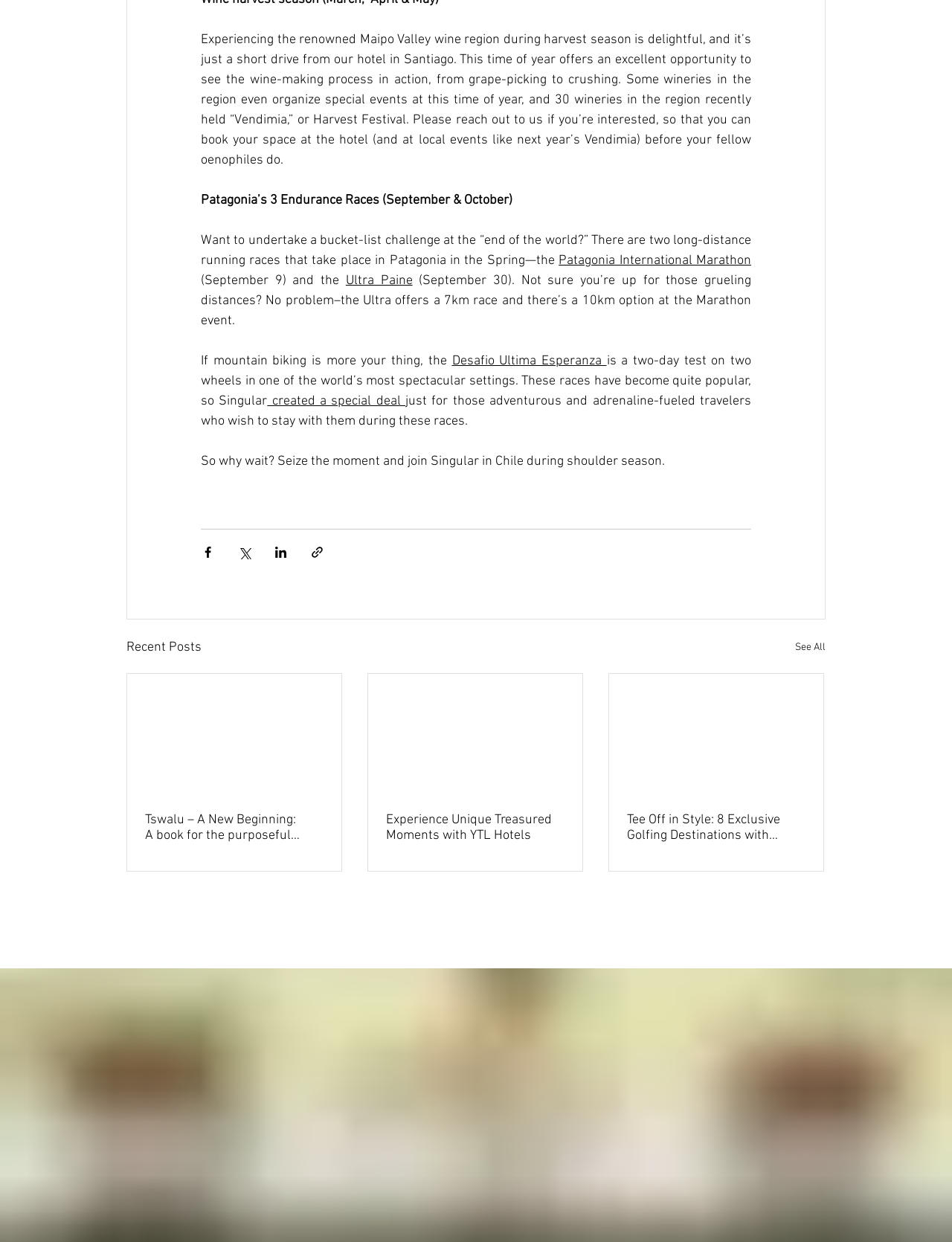What is the topic of the first article?
Please utilize the information in the image to give a detailed response to the question.

The first article is about the Maipo Valley wine region during harvest season, which is a short drive from Santiago.